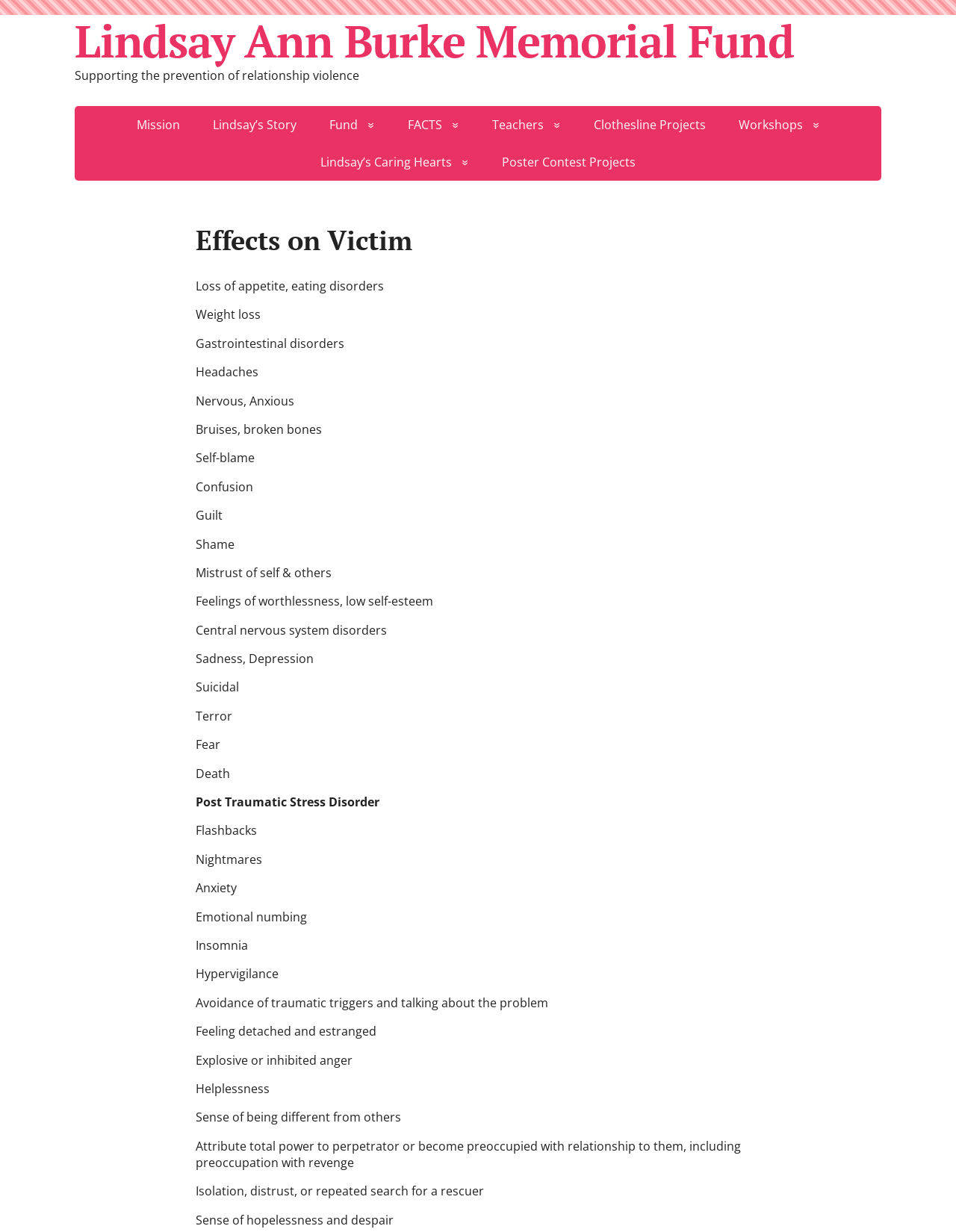Construct a comprehensive caption that outlines the webpage's structure and content.

The webpage is dedicated to the Lindsay Ann Burke Memorial Fund, which focuses on preventing relationship violence. At the top, there is a link to the fund's homepage, followed by a brief description of the organization's mission. Below this, there are several links to different sections of the website, including "Mission", "Lindsay's Story", "Fund", "FACTS", "Teachers", and "Clothesline Projects".

On the left side of the page, there is a section titled "Effects on Victim", which lists various physical and emotional consequences of relationship violence, including loss of appetite, weight loss, gastrointestinal disorders, headaches, nervousness, and anxiety. This list is quite extensive, with over 20 items.

To the right of the "Effects on Victim" section, there are several links to other parts of the website, including "Workshops", "Lindsay's Caring Hearts", and "Poster Contest Projects". The overall layout of the page is organized, with clear headings and concise text, making it easy to navigate and understand the content.